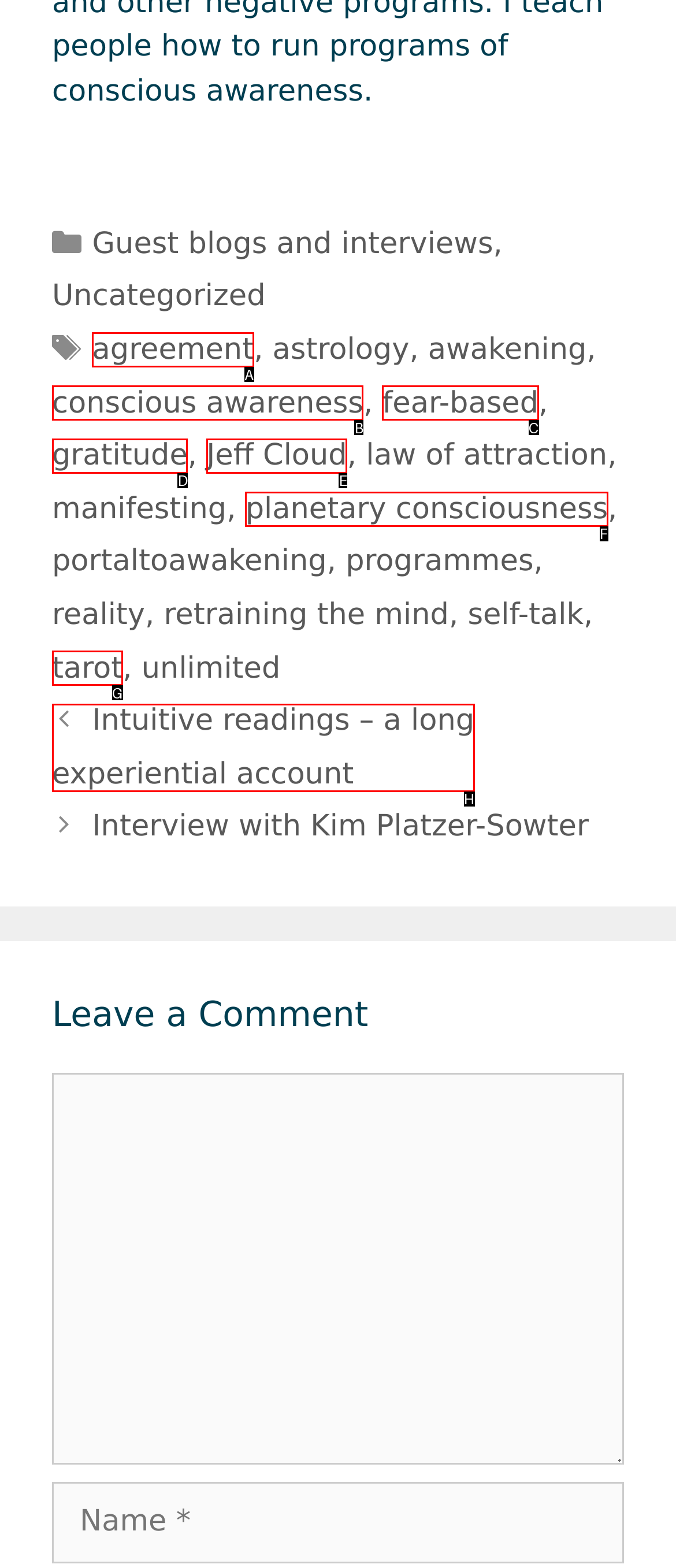Based on the description: catalogue records., identify the matching lettered UI element.
Answer by indicating the letter from the choices.

None